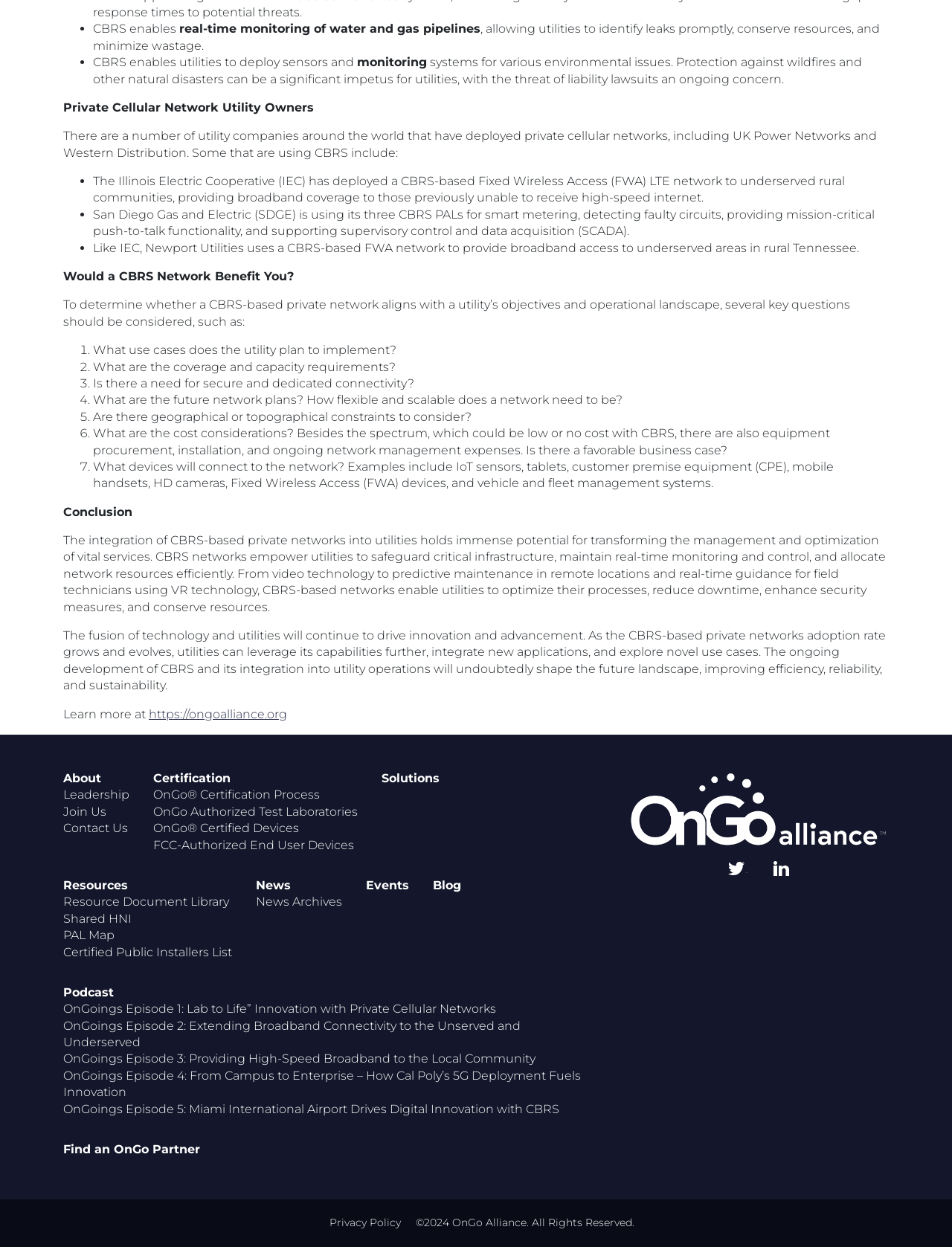Please identify the bounding box coordinates of the area that needs to be clicked to follow this instruction: "Learn more about CBRS".

[0.156, 0.567, 0.302, 0.578]